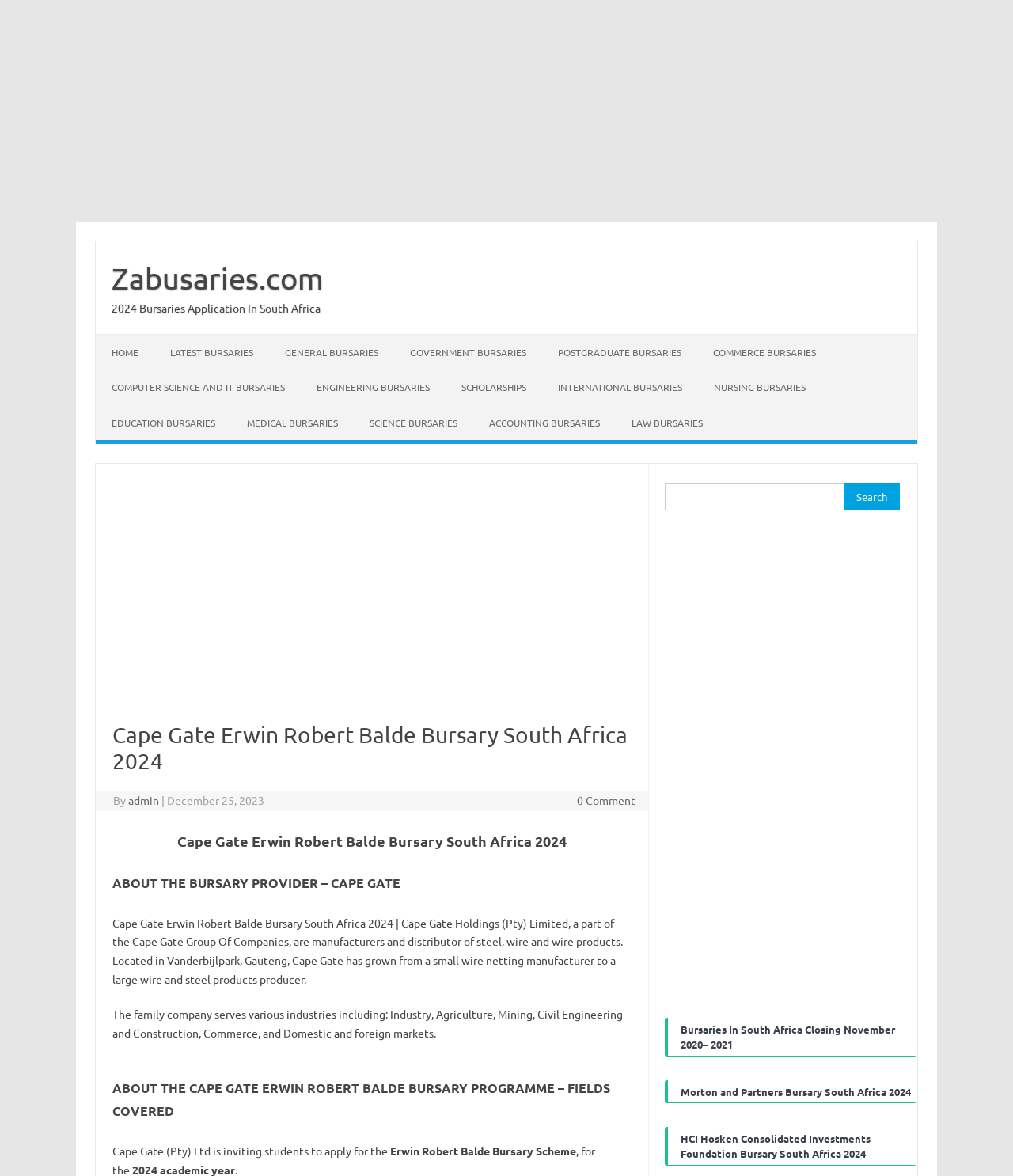Answer the question with a brief word or phrase:
Where is Cape Gate located?

Vanderbijlpark, Gauteng